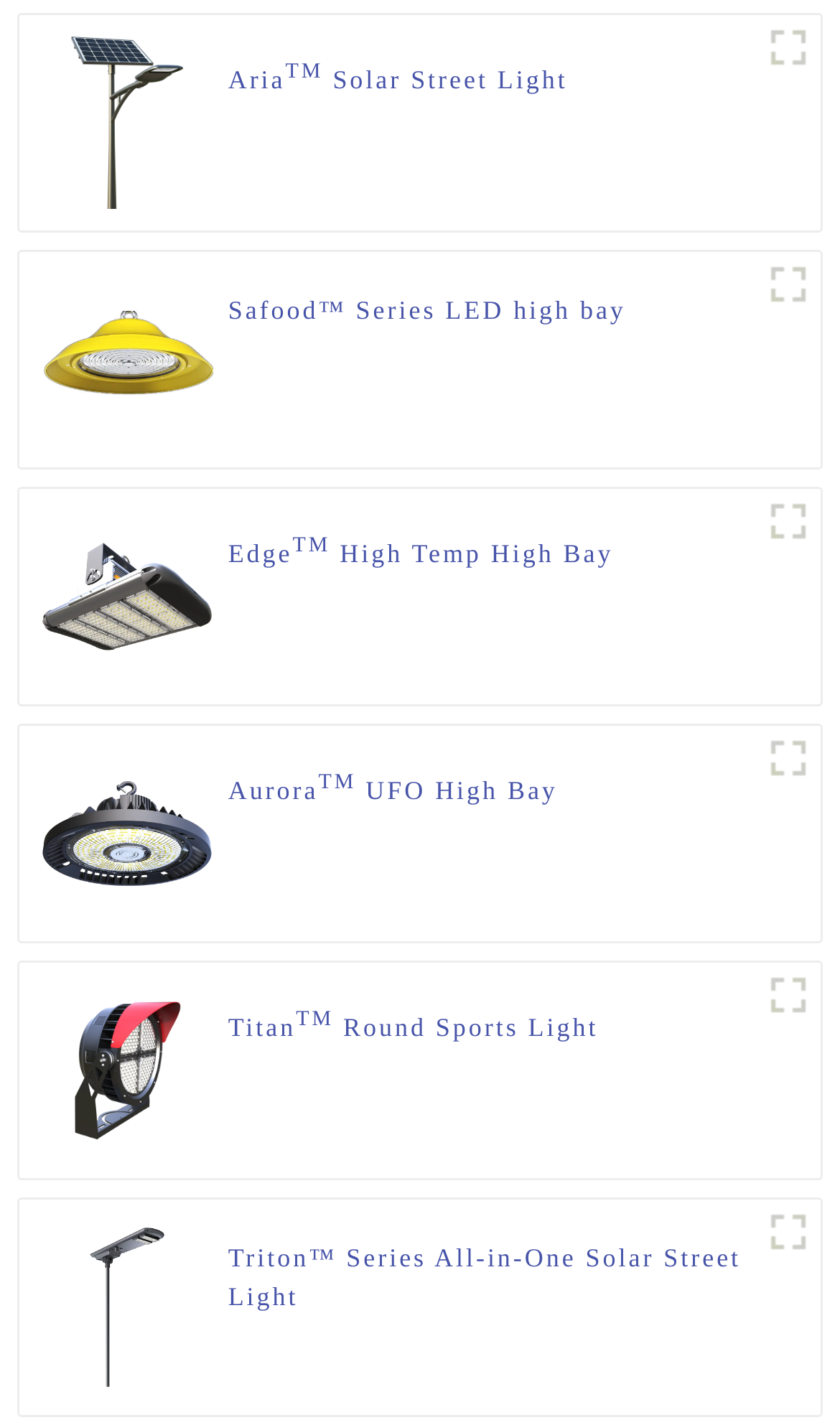Kindly respond to the following question with a single word or a brief phrase: 
Are there any images on the webpage?

Yes